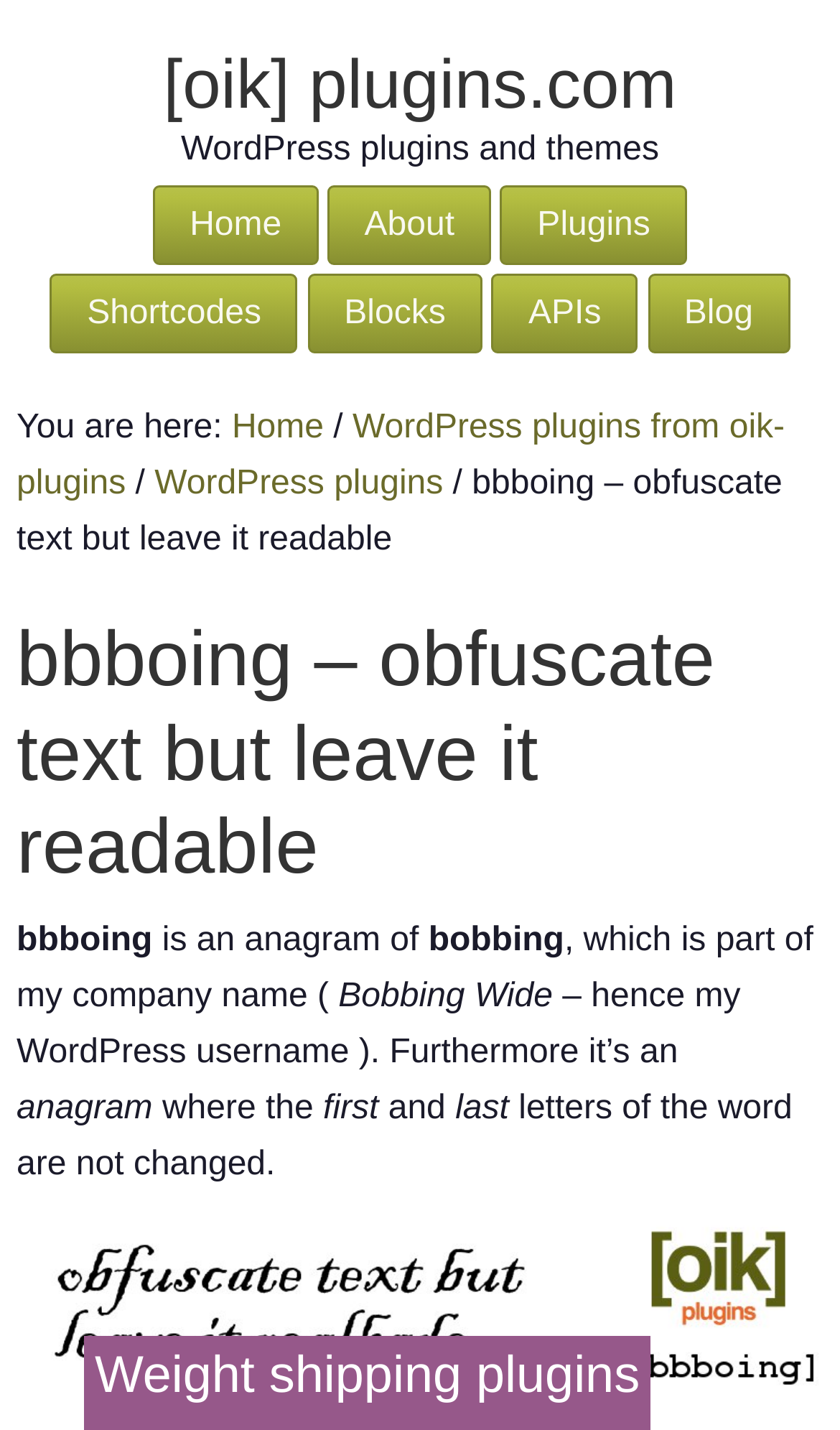Please determine the bounding box coordinates for the element that should be clicked to follow these instructions: "Click on the 'bbboing – obfuscate text but leave it readable' heading".

[0.02, 0.429, 0.98, 0.624]